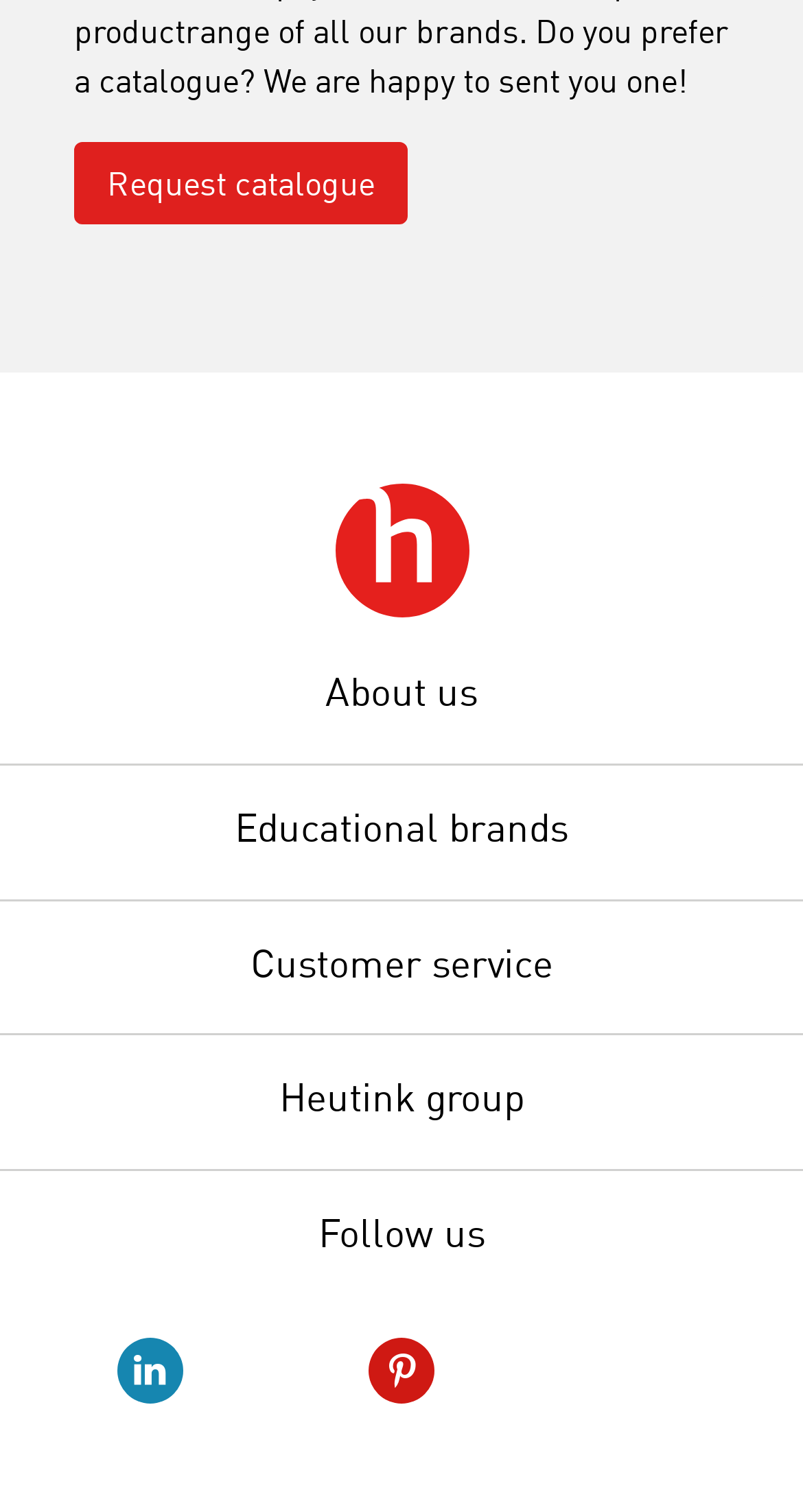Provide a single word or phrase to answer the given question: 
What is the last social media link?

Pinterest